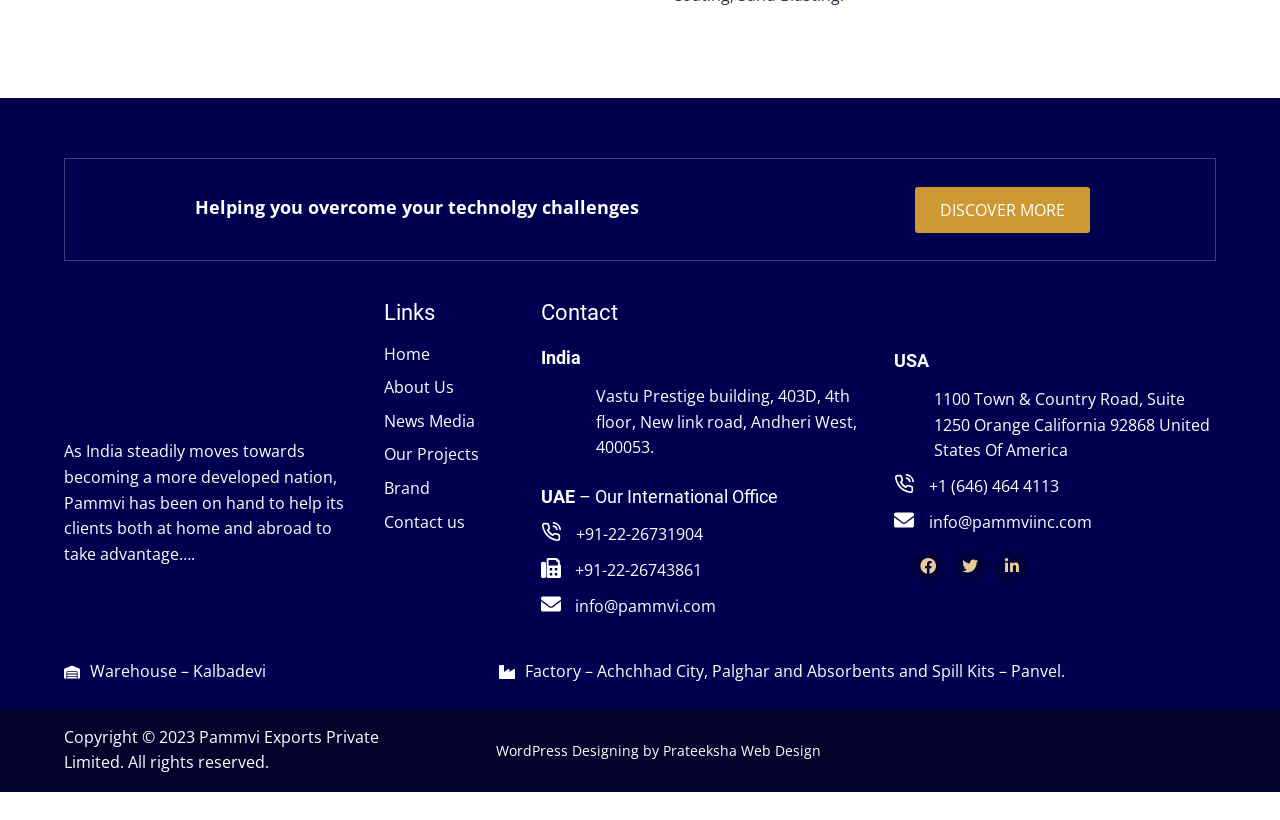Locate the bounding box coordinates of the element that should be clicked to fulfill the instruction: "Send email to 'info@pammvi.com'".

[0.422, 0.724, 0.674, 0.755]